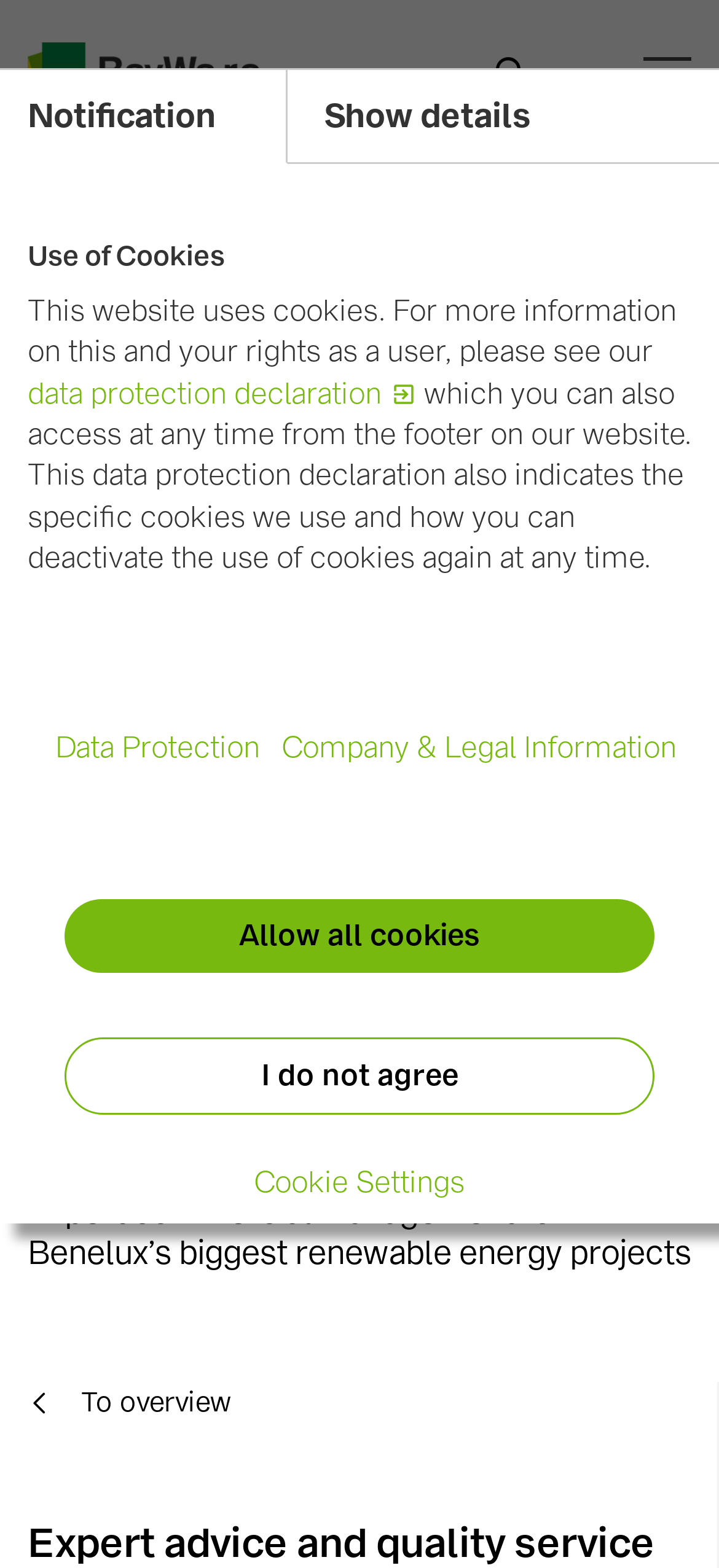Locate the bounding box coordinates of the area to click to fulfill this instruction: "Read about managing renewable energy projects in Benelux". The bounding box should be presented as four float numbers between 0 and 1, in the order [left, top, right, bottom].

[0.038, 0.678, 0.962, 0.752]